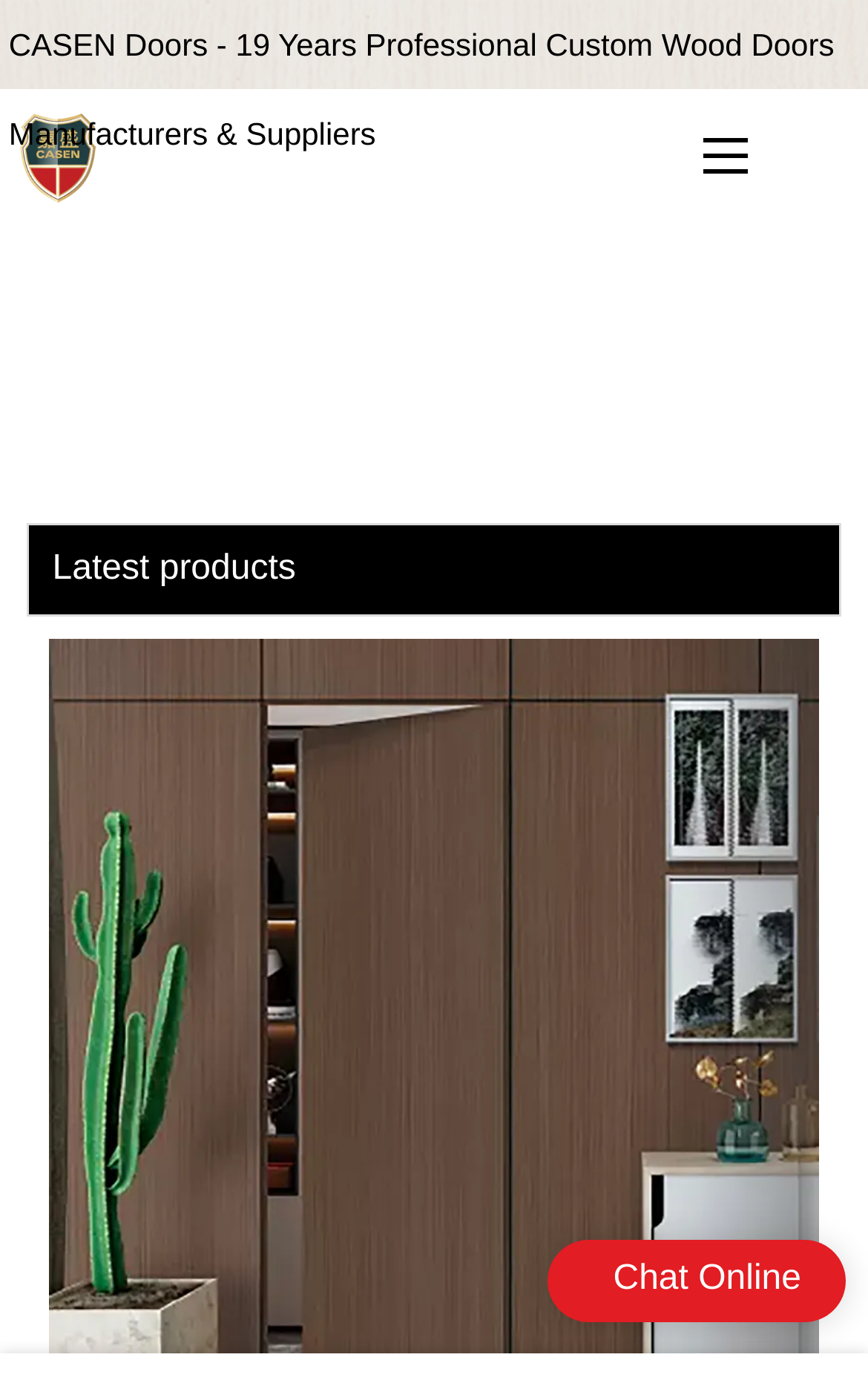Reply to the question with a single word or phrase:
What is the logo of the company?

Logo丨Casen wooden door